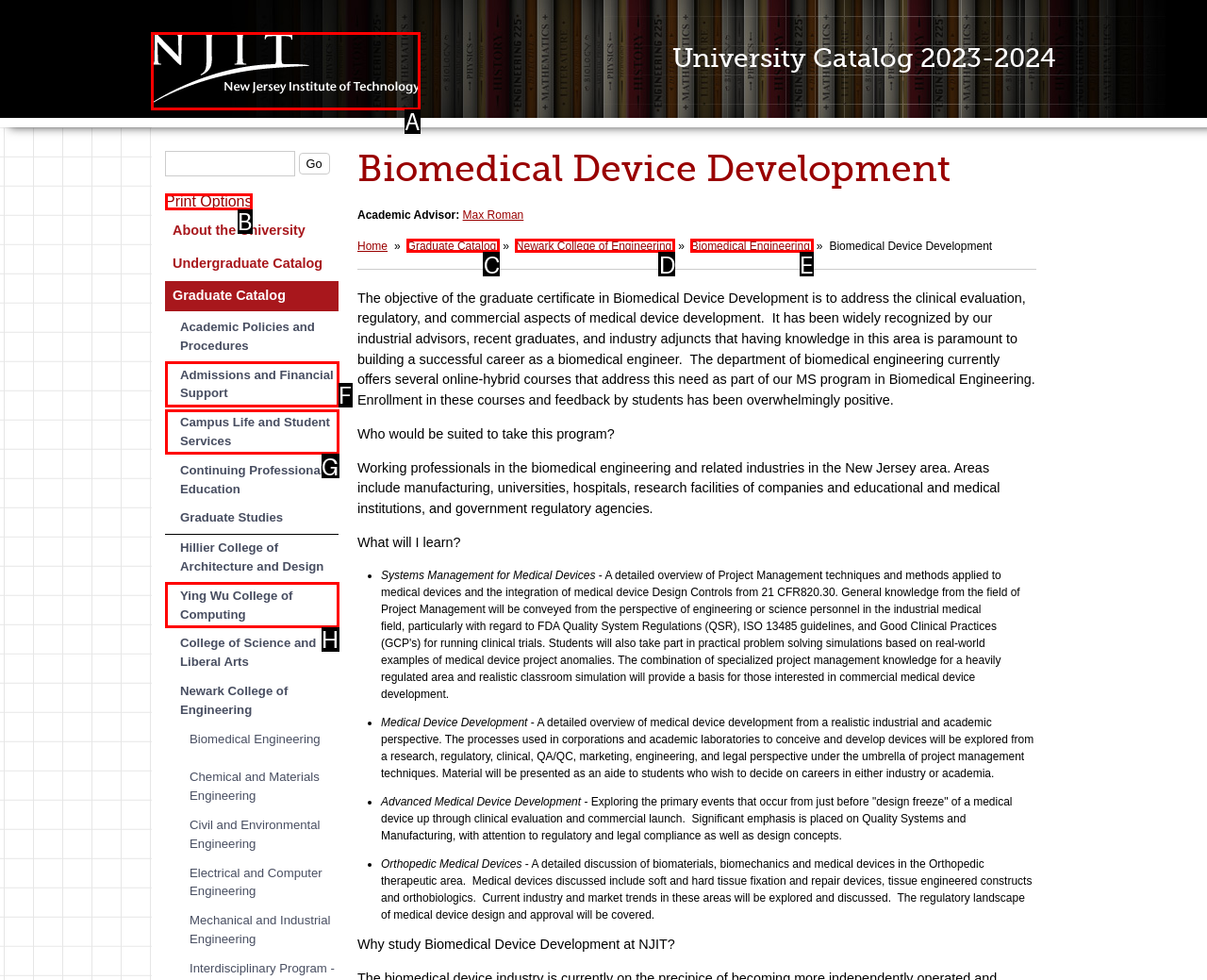Given the description: Campus Life and Student Services, identify the matching option. Answer with the corresponding letter.

G